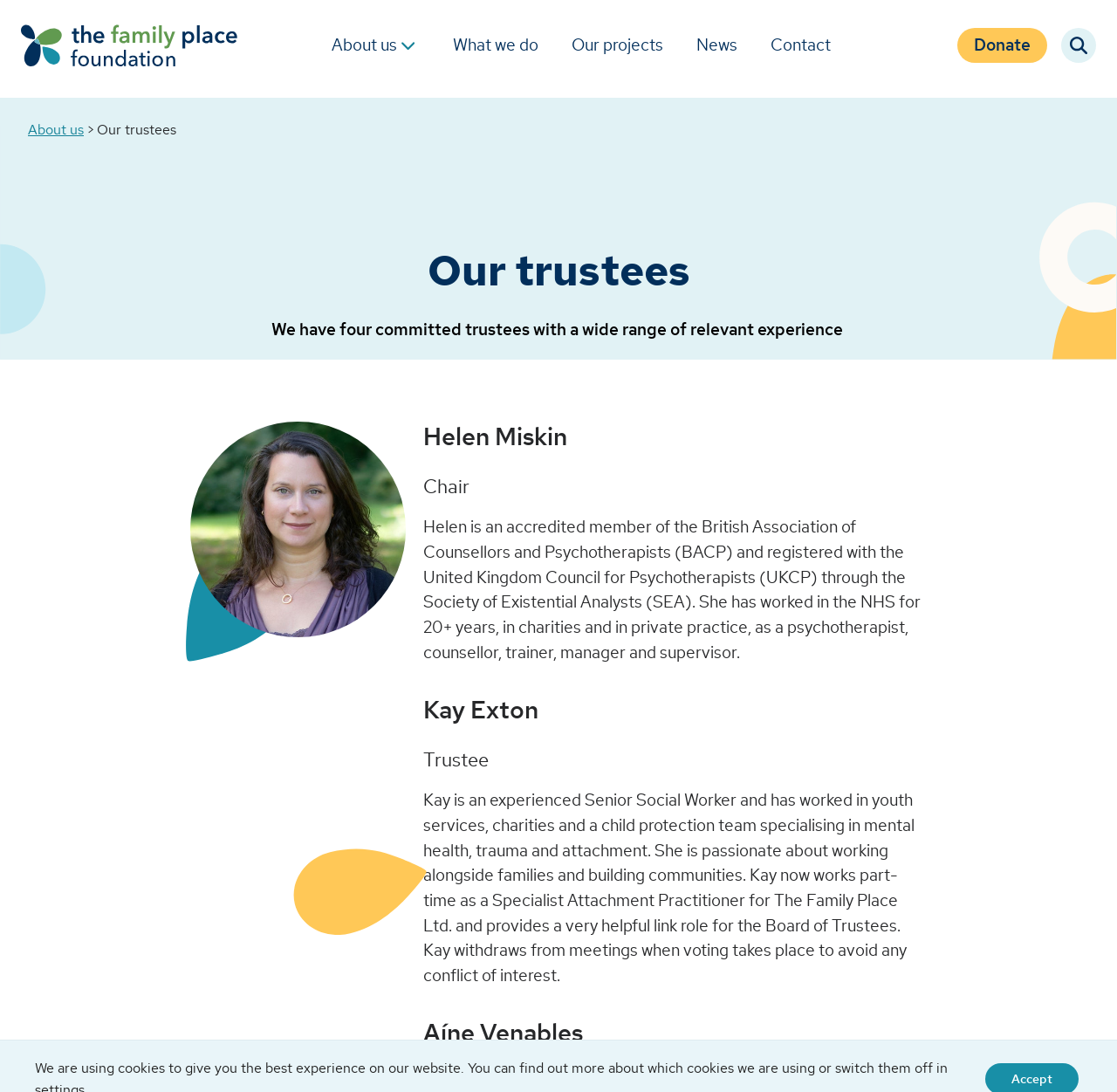Pinpoint the bounding box coordinates of the area that must be clicked to complete this instruction: "Click the 'What we do' link".

[0.405, 0.03, 0.482, 0.053]